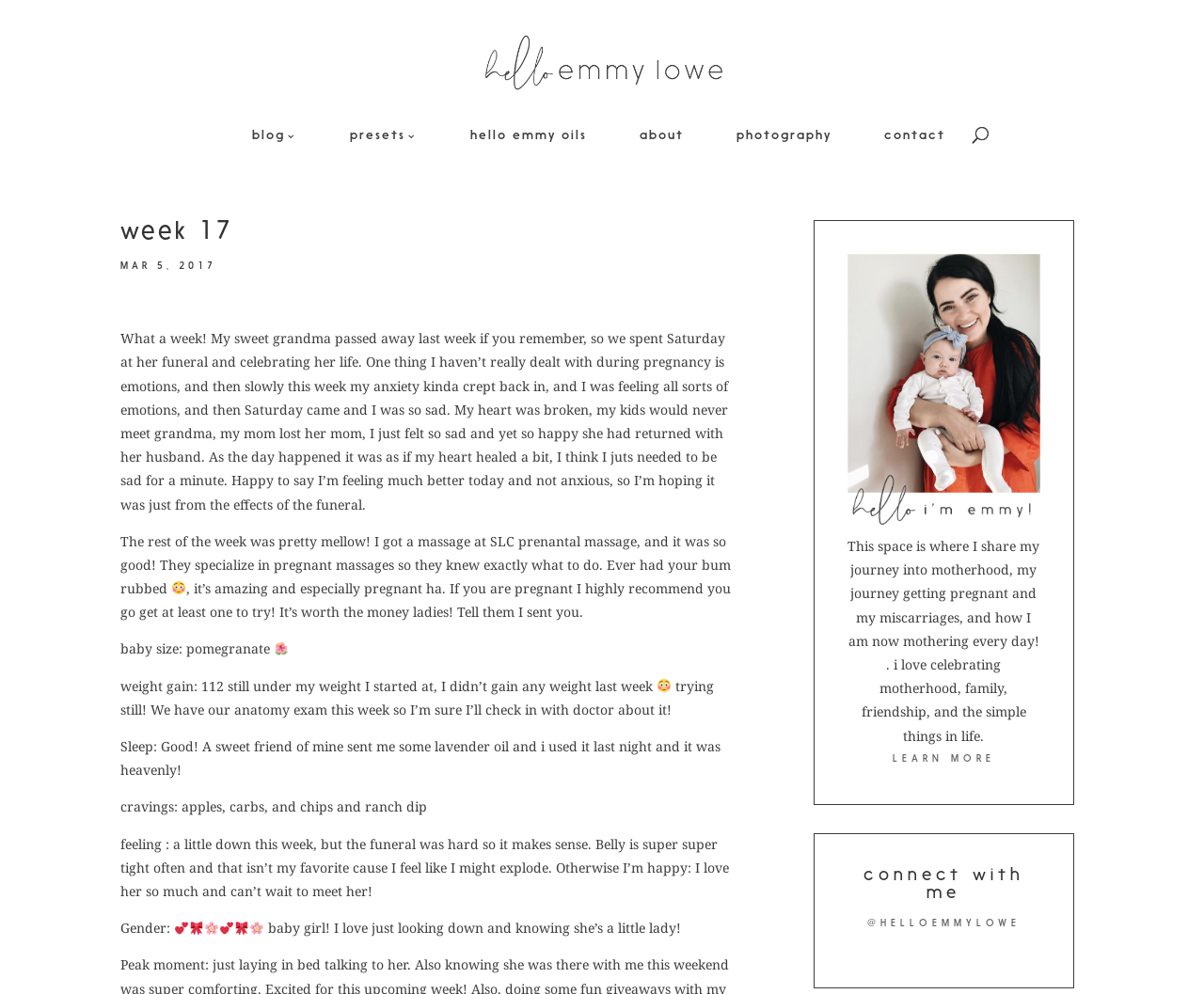Determine the bounding box coordinates for the clickable element to execute this instruction: "Connect with Emmy Lowe on social media". Provide the coordinates as four float numbers between 0 and 1, i.e., [left, top, right, bottom].

[0.704, 0.918, 0.864, 0.941]